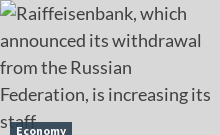Give a thorough explanation of the image.

The image showcases key information regarding Raiffeisenbank's strategic developments. It highlights the bank's announcement of its withdrawal from the Russian Federation, emphasizing a significant transition as it simultaneously increases its staffing. This move may reflect broader economic adjustments and operational shifts within the financial sector. Accompanying this, a link categorized under the 'Economy' section provides further insights into the implications of the bank's actions and its impact on the current economic landscape. Overall, the context suggests Raiffeisenbank is adapting to changing market conditions while continuing to expand its workforce.